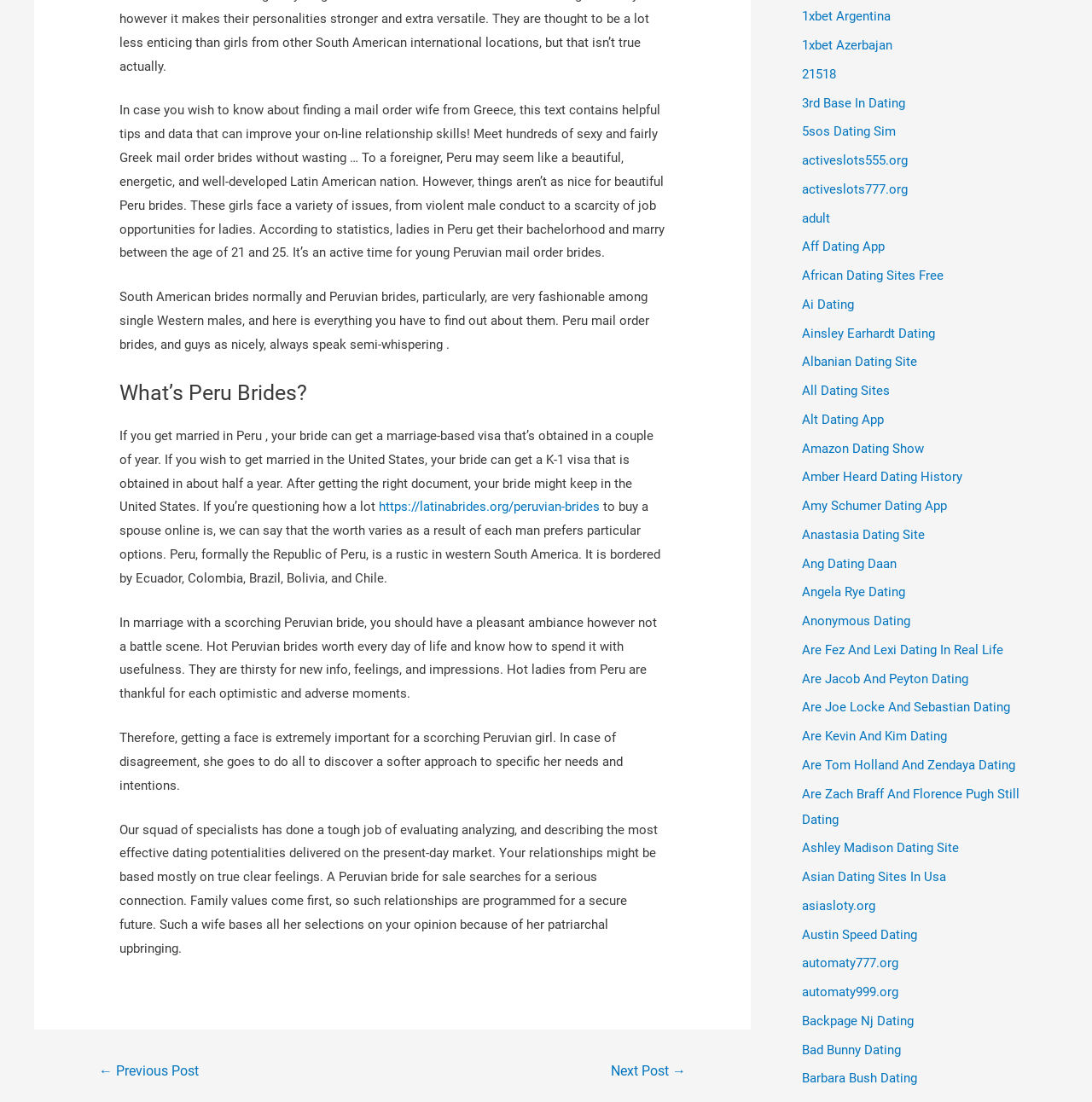Determine the bounding box coordinates for the area you should click to complete the following instruction: "Visit the 'Peruvian Brides' page".

[0.347, 0.453, 0.549, 0.467]